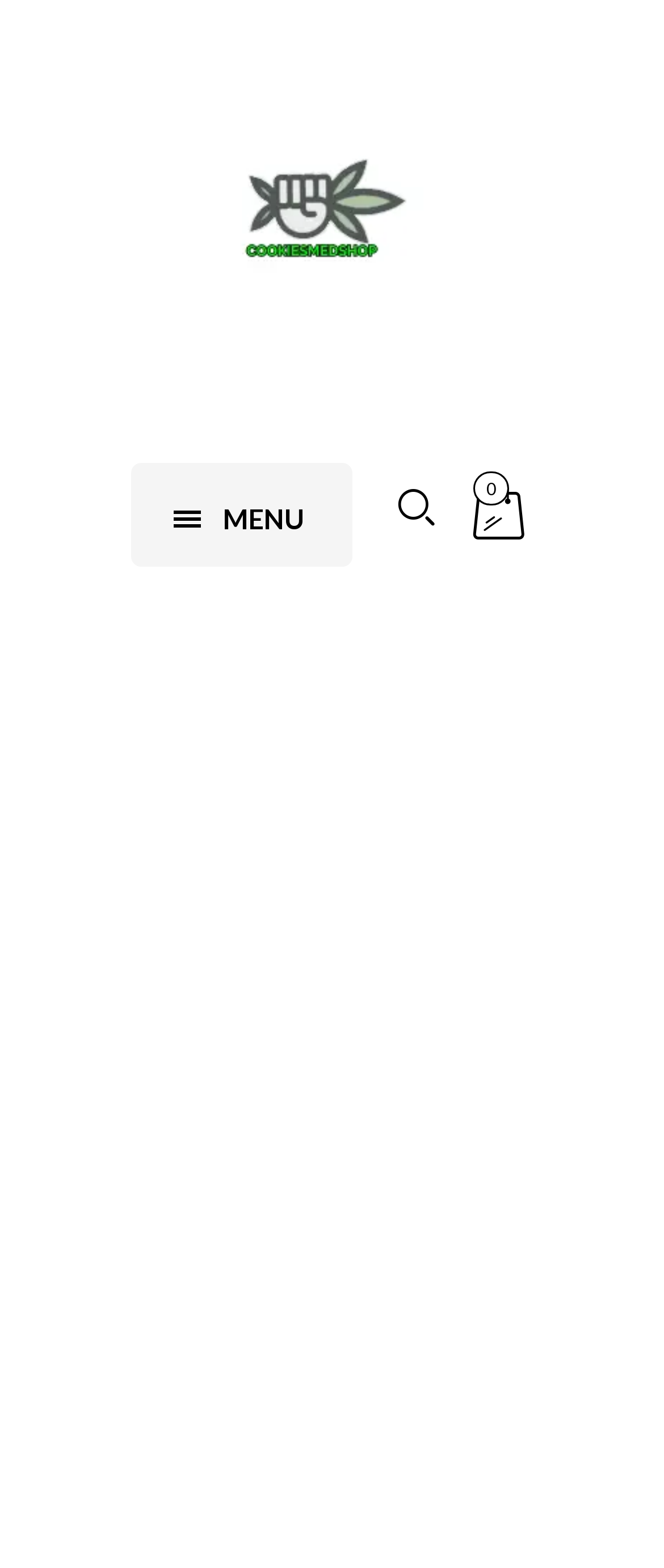How many links are there on the top?
Relying on the image, give a concise answer in one word or a brief phrase.

3